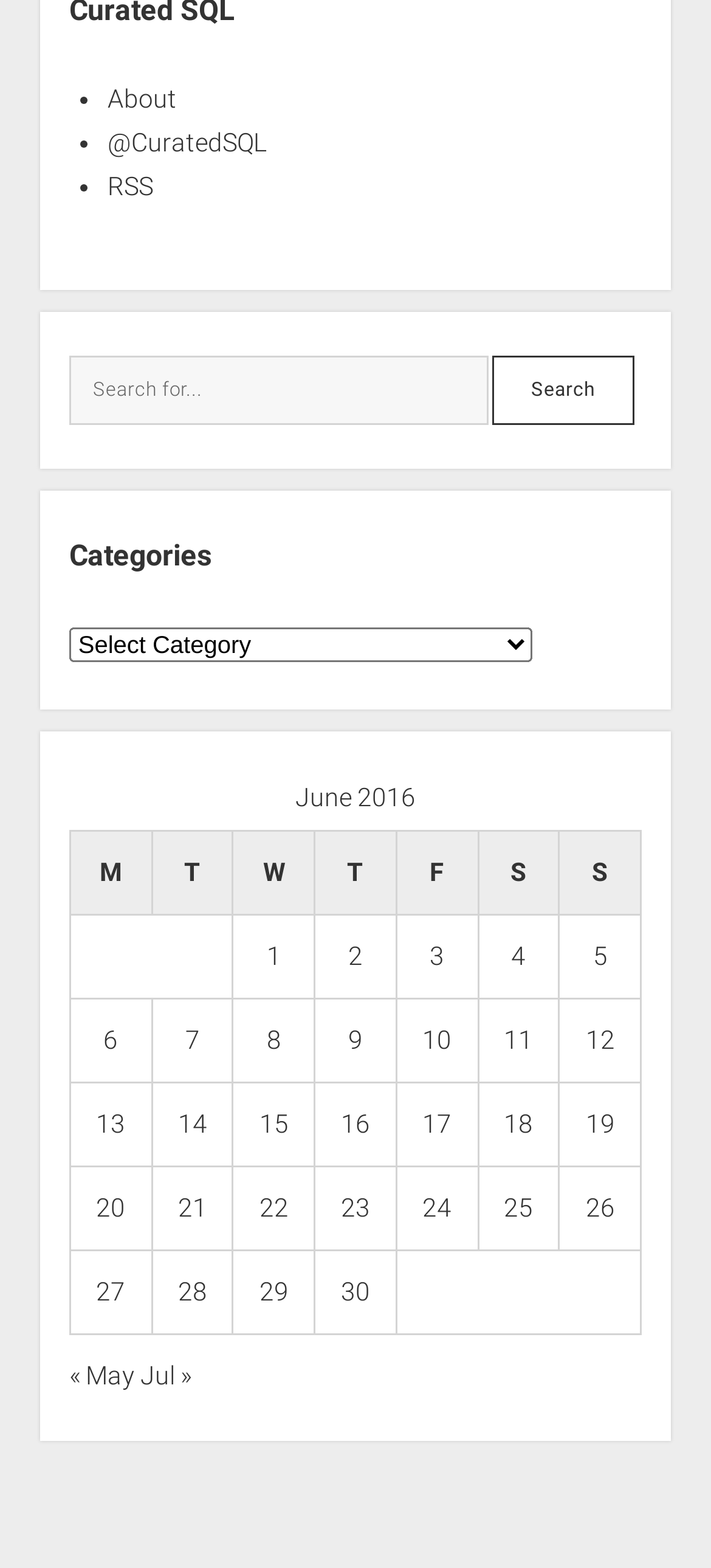Find and specify the bounding box coordinates that correspond to the clickable region for the instruction: "View categories".

[0.097, 0.34, 0.903, 0.368]